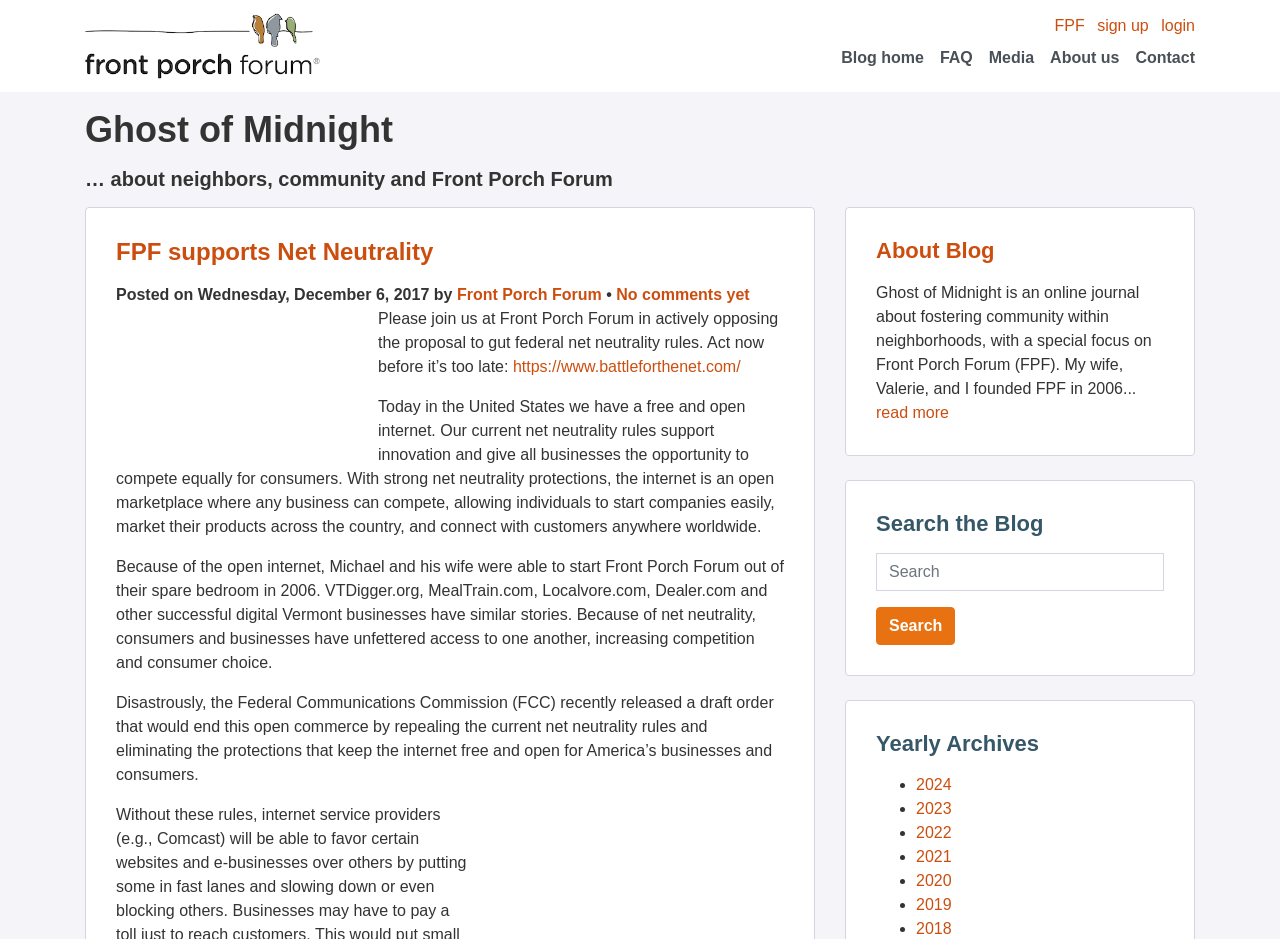Find and provide the bounding box coordinates for the UI element described here: "Share on Twitter". The coordinates should be given as four float numbers between 0 and 1: [left, top, right, bottom].

None